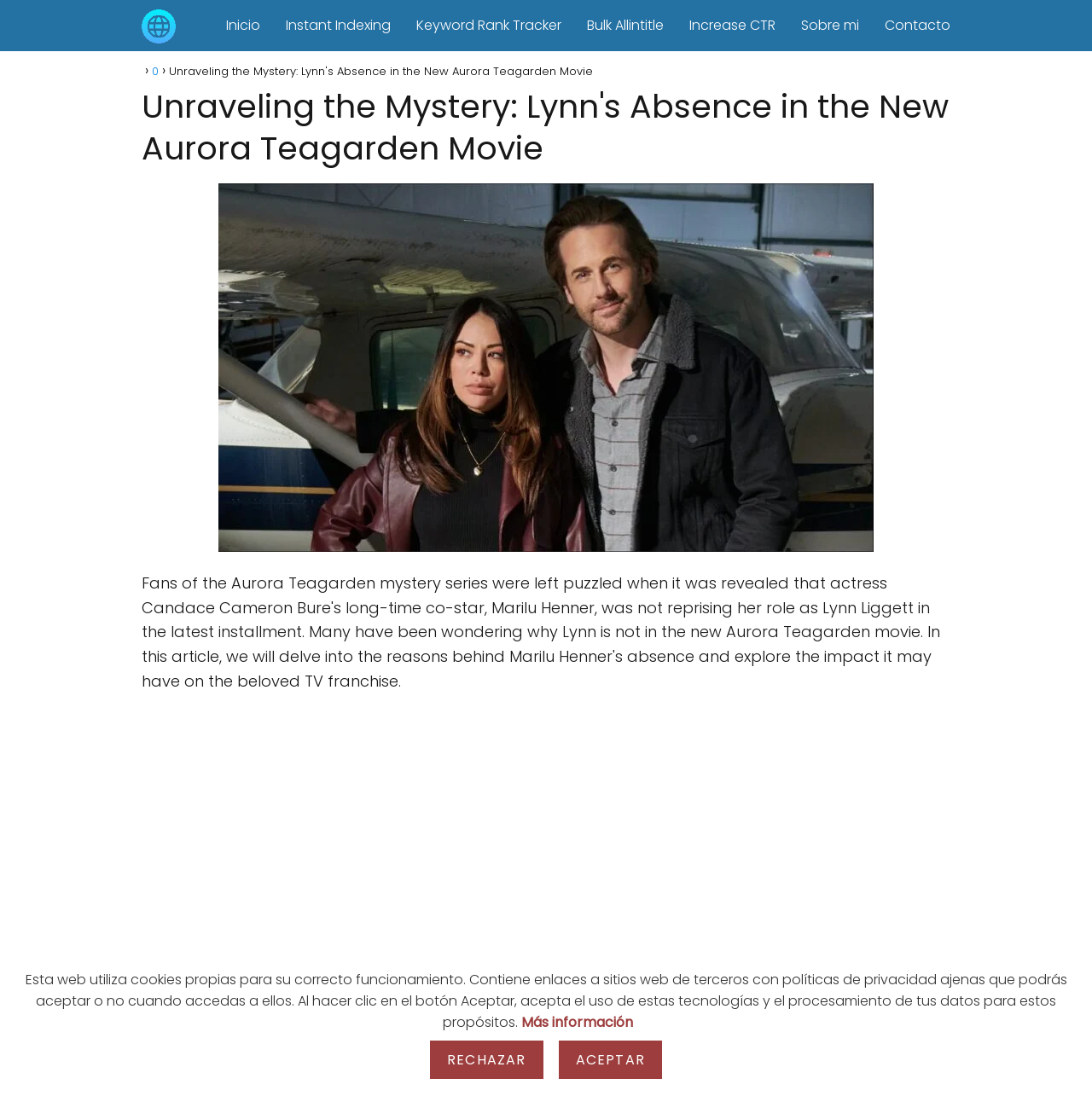Please determine the bounding box coordinates for the UI element described here. Use the format (top-left x, top-left y, bottom-right x, bottom-right y) with values bounded between 0 and 1: narrative design

None